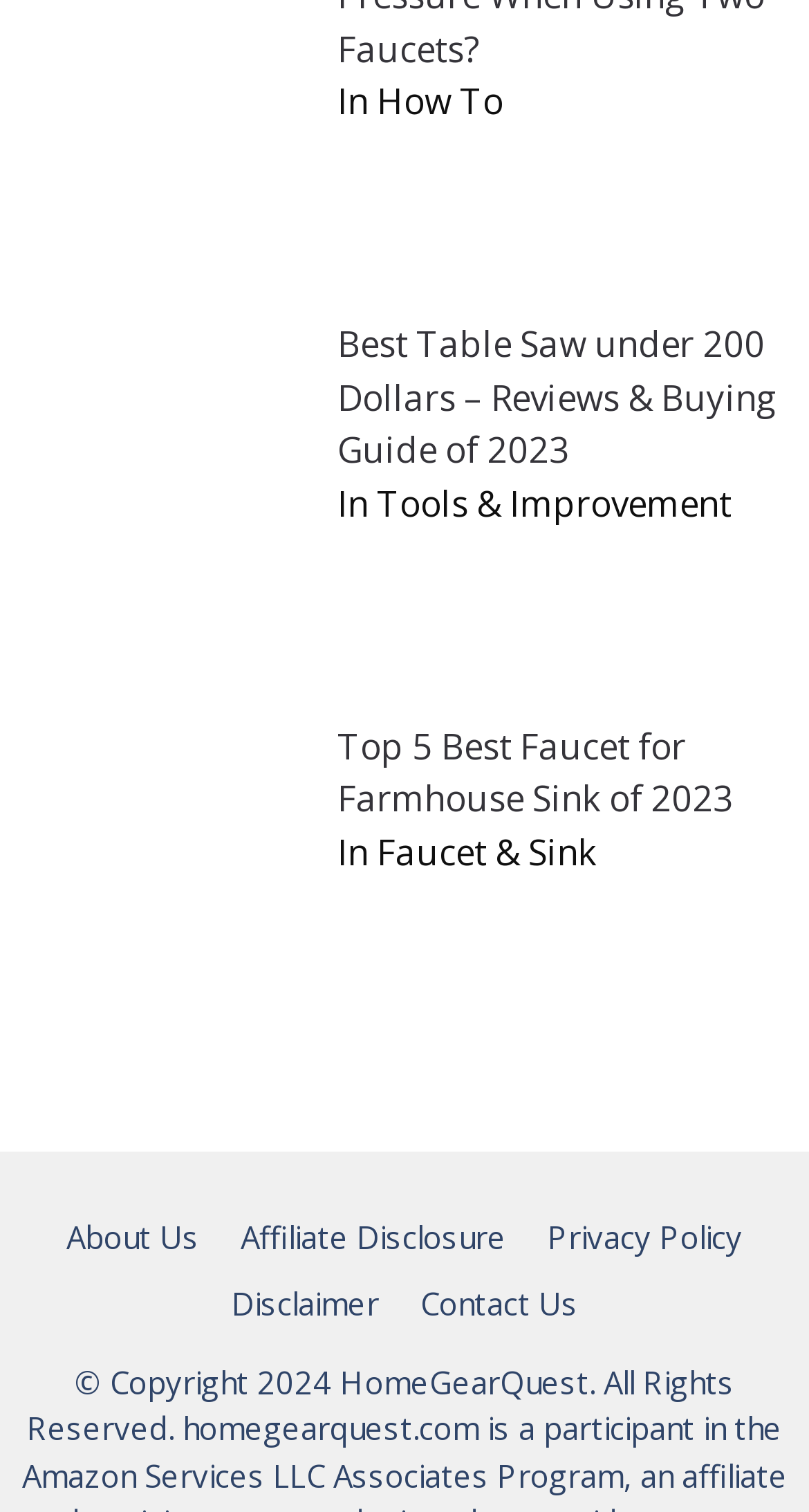How many links are in the footer section?
Please use the image to provide a one-word or short phrase answer.

5